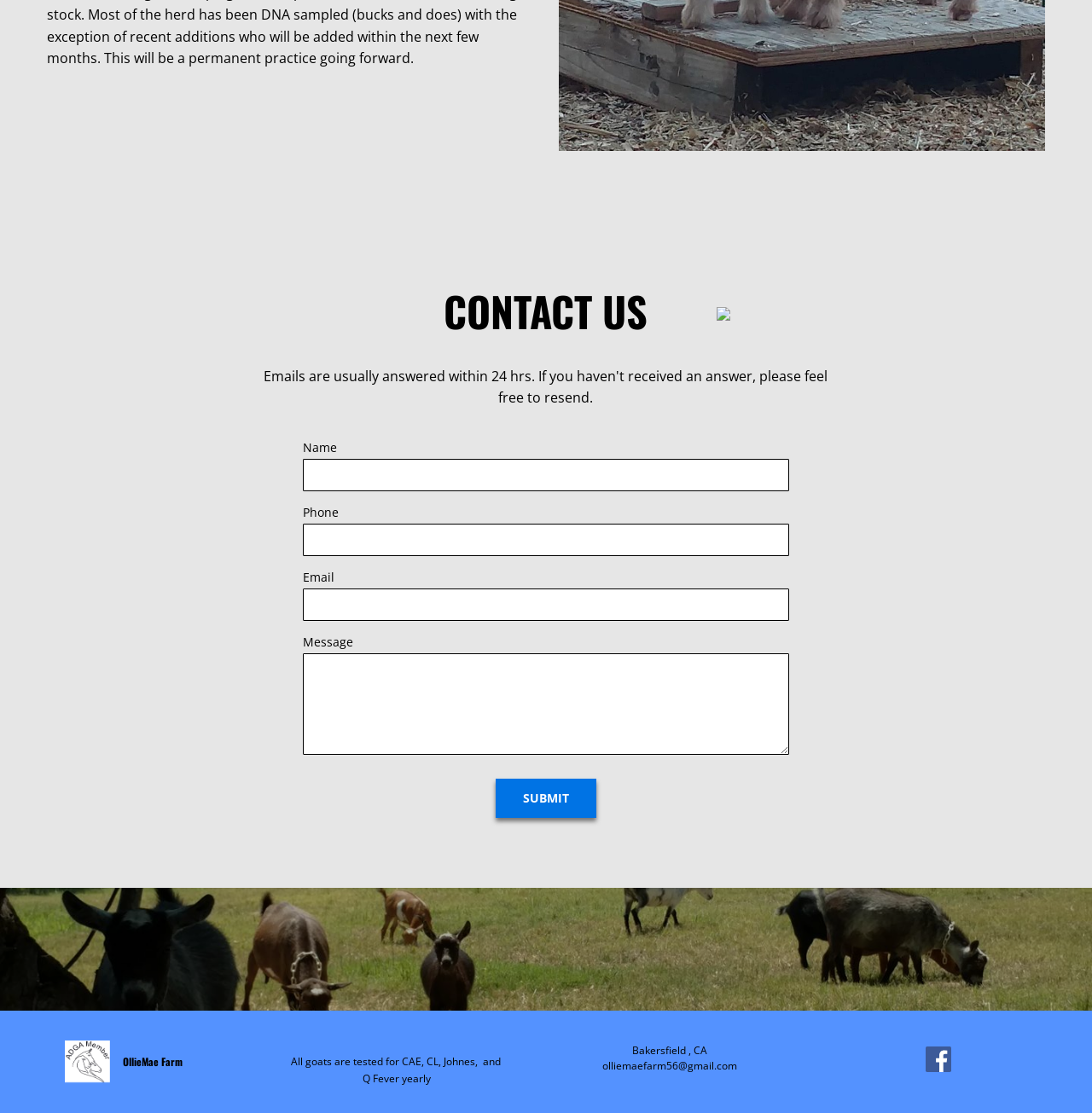Identify the bounding box coordinates of the section to be clicked to complete the task described by the following instruction: "Click the Facebook Social Link". The coordinates should be four float numbers between 0 and 1, formatted as [left, top, right, bottom].

[0.844, 0.941, 0.875, 0.967]